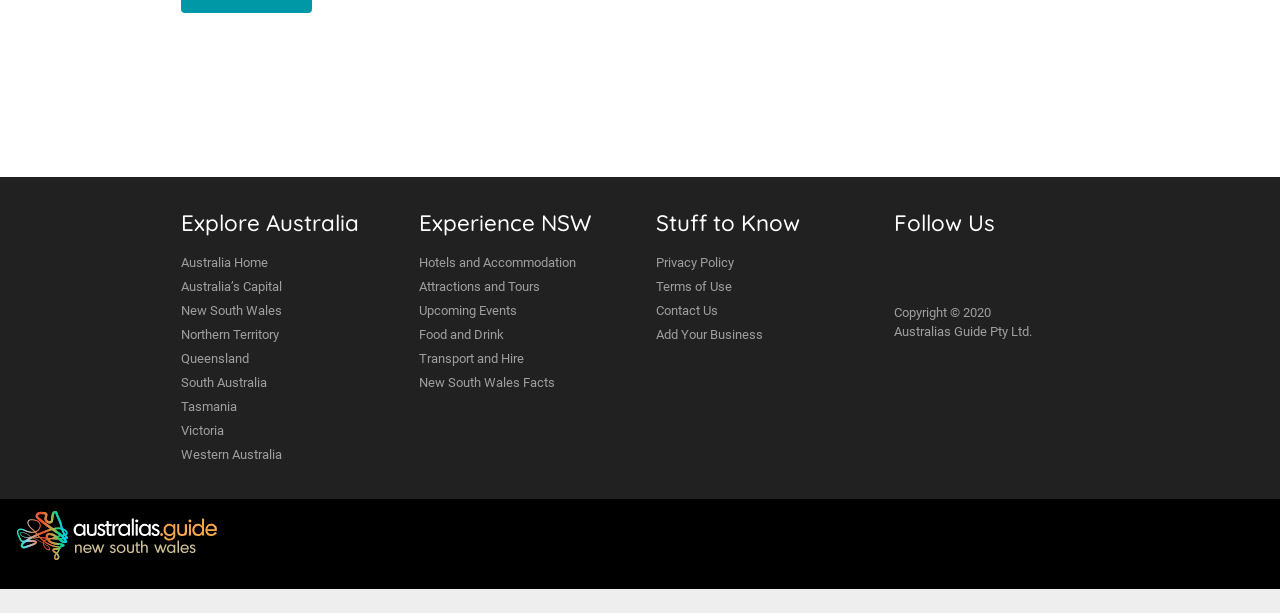Determine the bounding box coordinates of the element that should be clicked to execute the following command: "Follow Australia's Guide".

[0.012, 0.83, 0.171, 0.916]